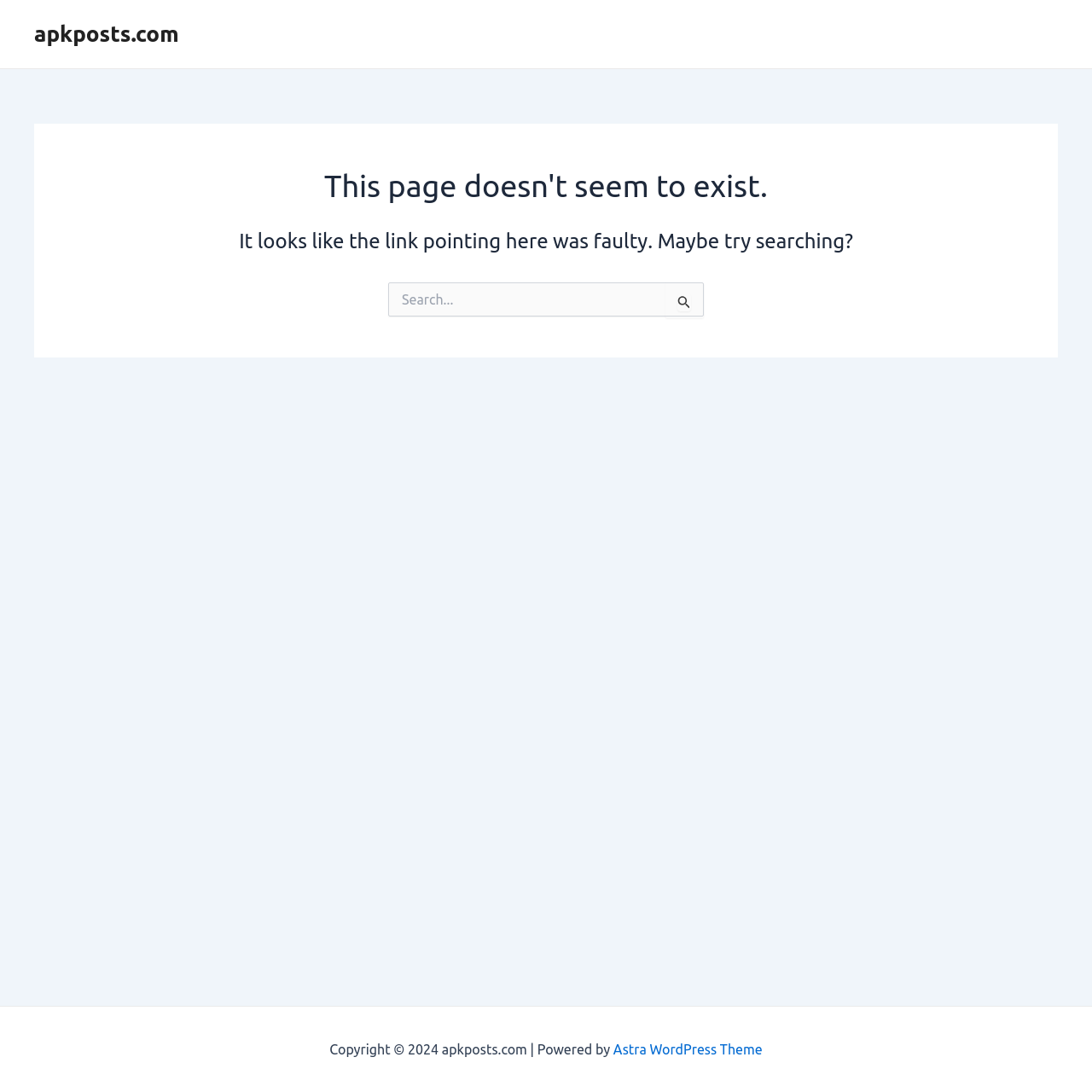What is the purpose of the search box?
Please provide a comprehensive answer based on the visual information in the image.

The search box is located in the middle of the page, with a label 'Search for:' and a submit button. This suggests that the user can input keywords to search for specific content within the website.